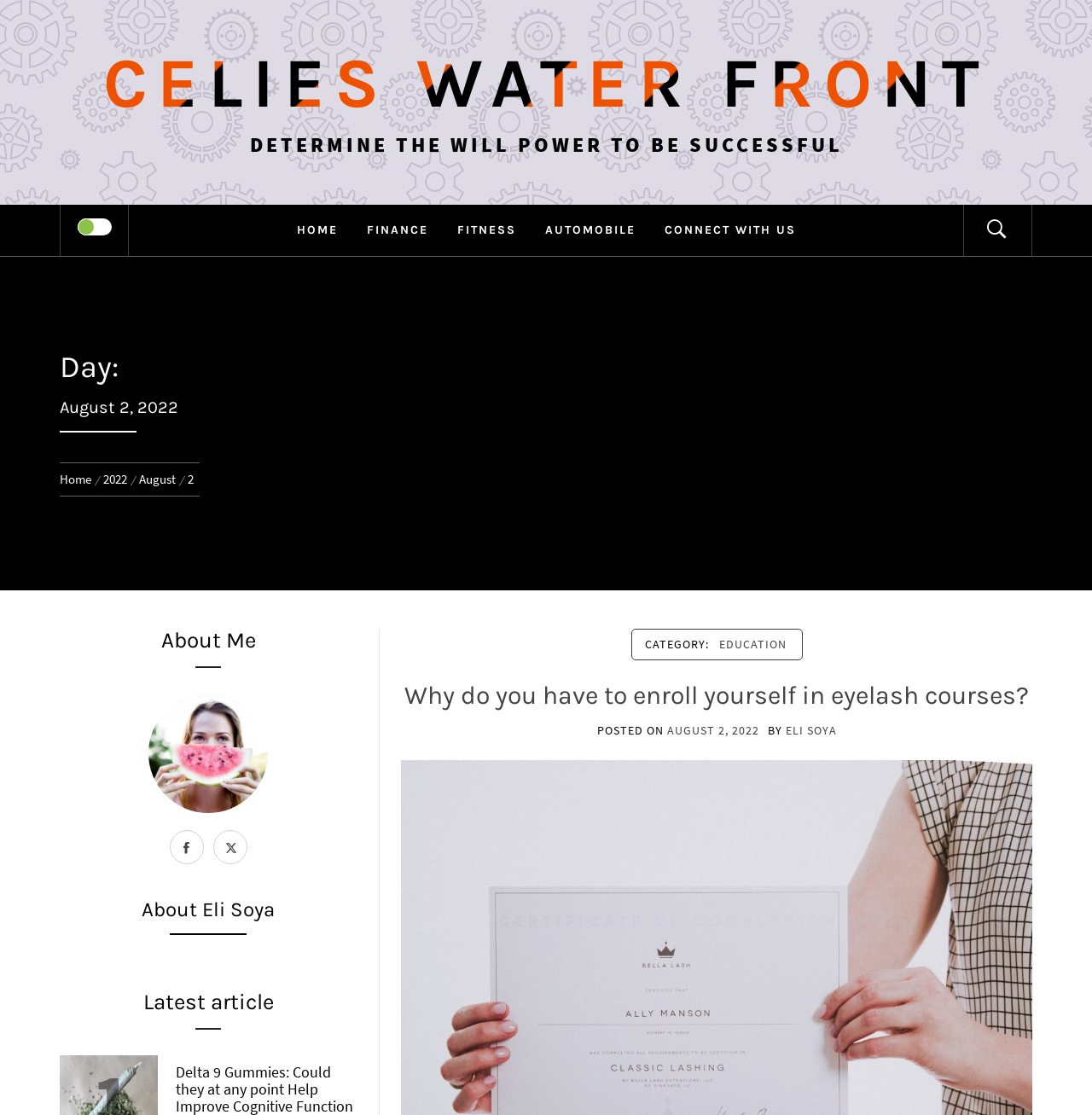Determine the bounding box coordinates for the area that needs to be clicked to fulfill this task: "View the 'About Me' section". The coordinates must be given as four float numbers between 0 and 1, i.e., [left, top, right, bottom].

[0.055, 0.564, 0.327, 0.611]